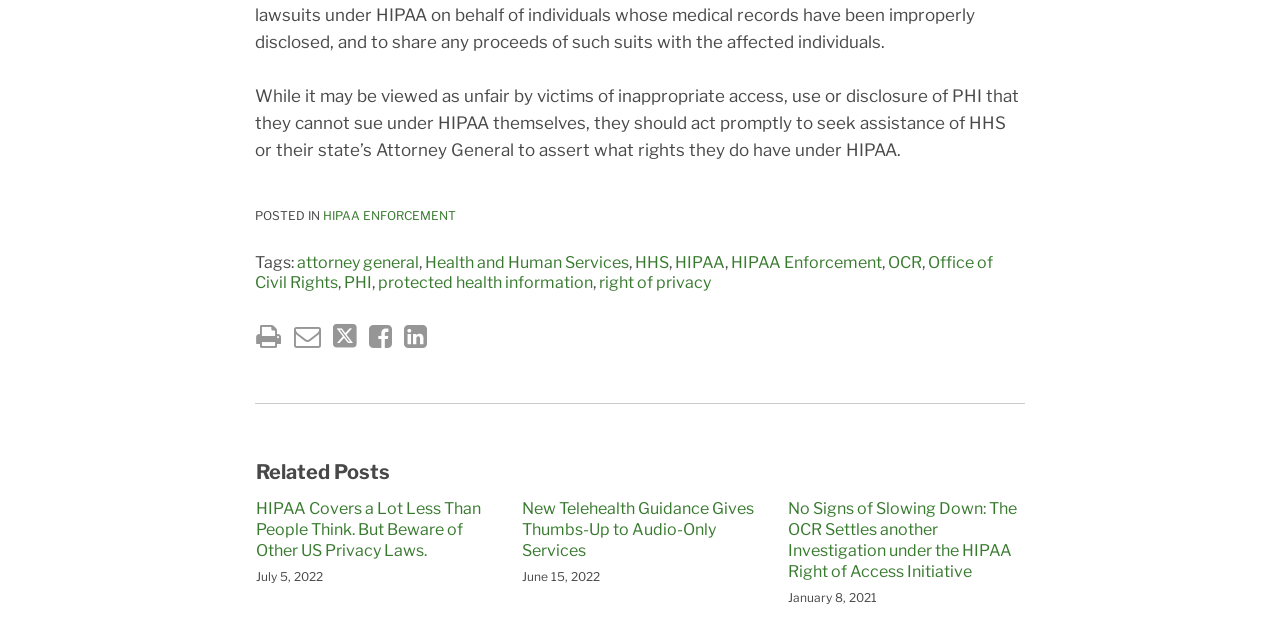Determine the bounding box for the UI element that matches this description: "Share this post on LinkedIn".

[0.316, 0.503, 0.334, 0.545]